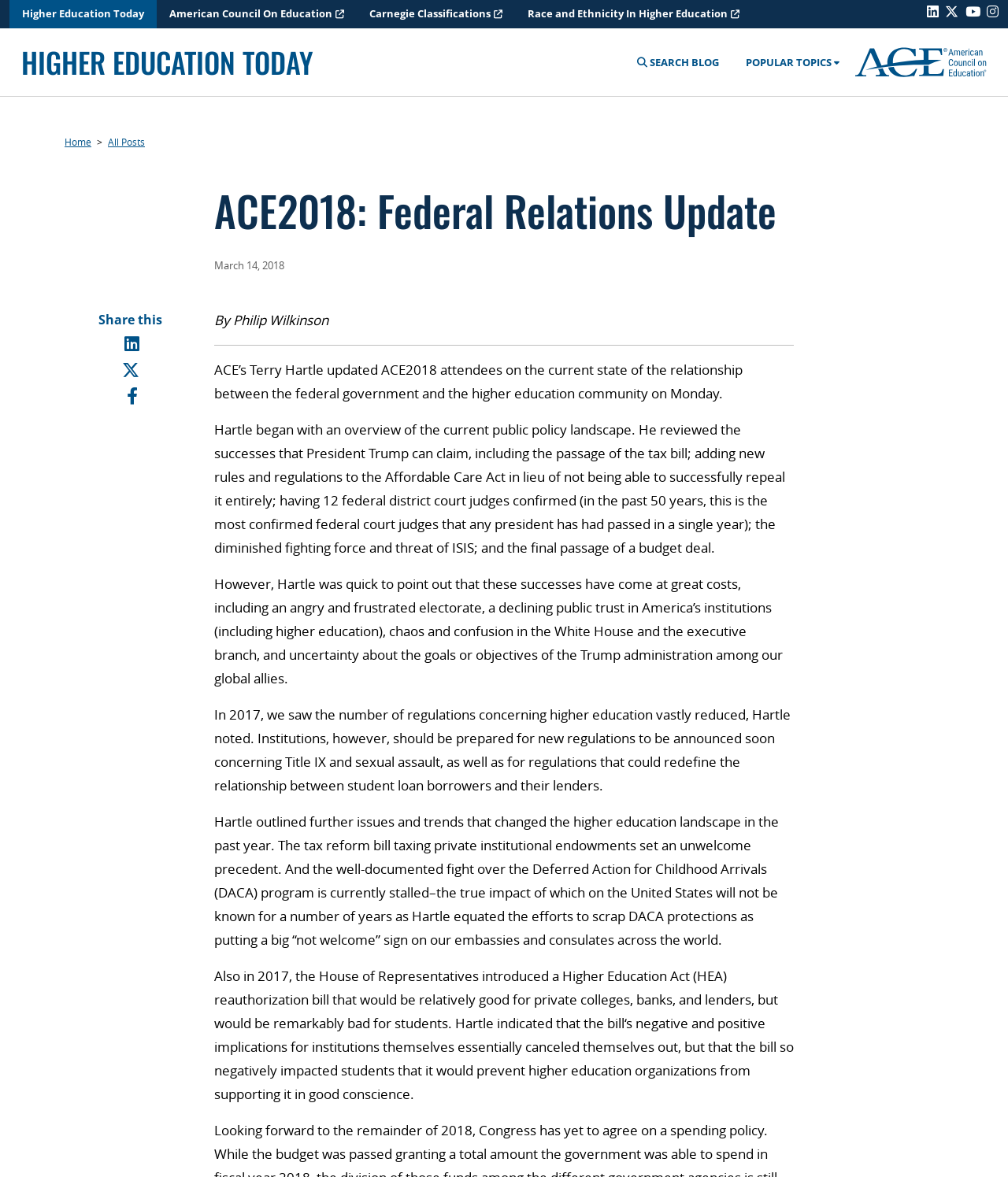Can you find the bounding box coordinates of the area I should click to execute the following instruction: "View popular topics"?

[0.74, 0.046, 0.833, 0.059]